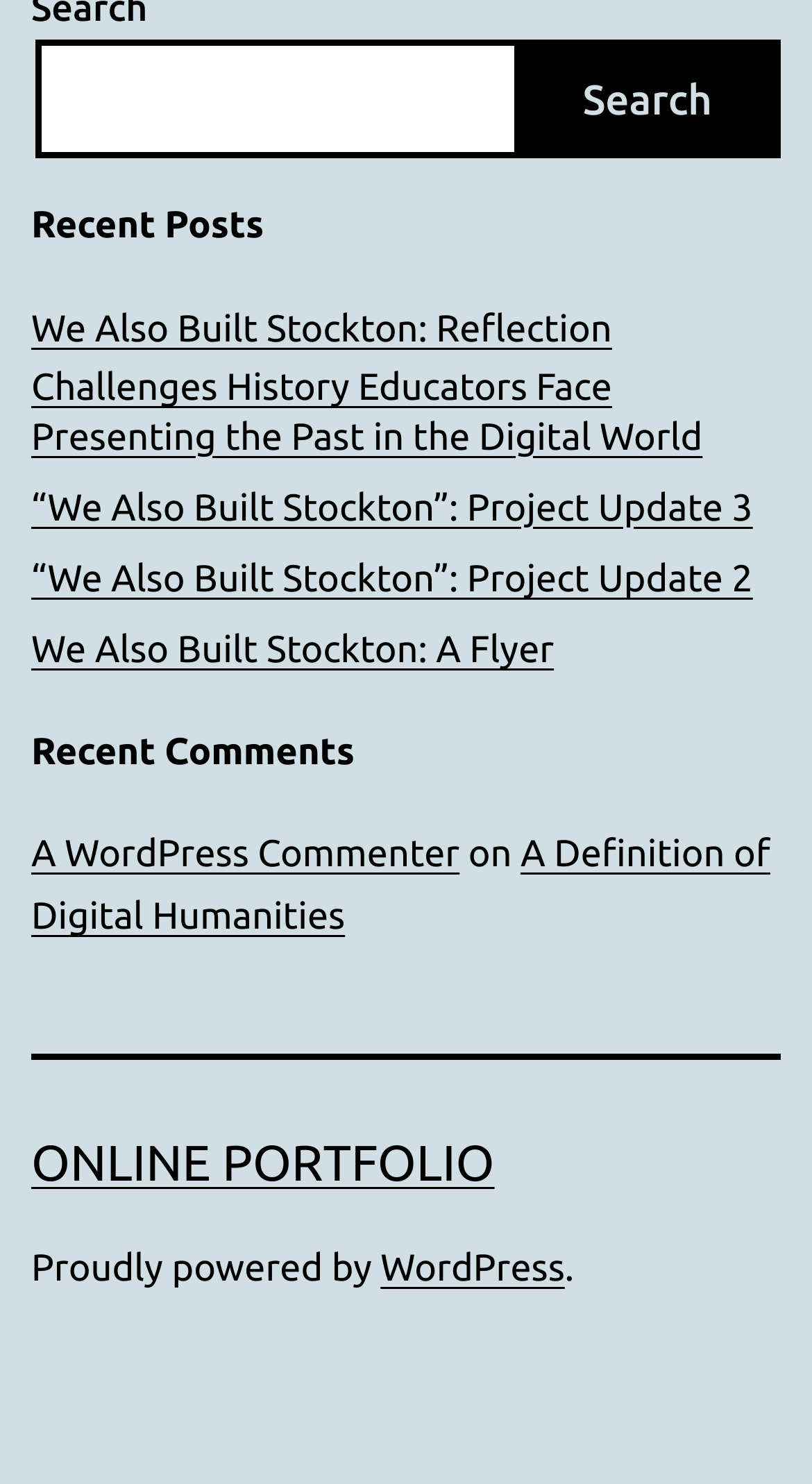Determine the bounding box for the UI element that matches this description: "Search".

[0.633, 0.027, 0.962, 0.107]